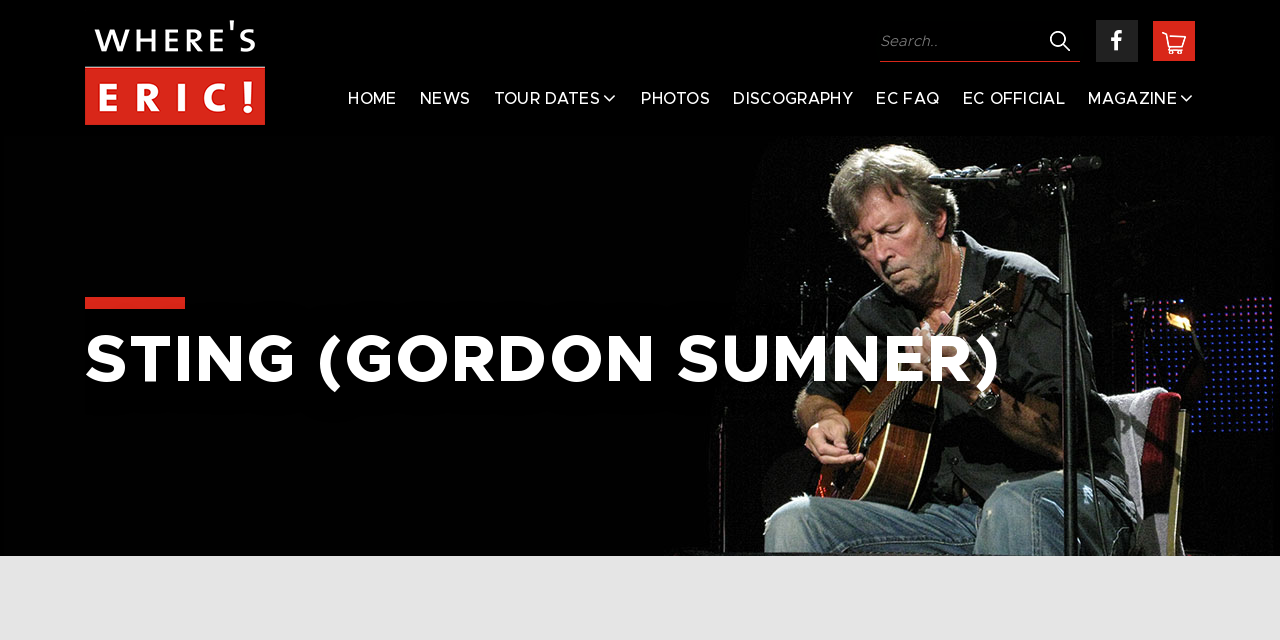Locate the bounding box coordinates of the region to be clicked to comply with the following instruction: "read 'Related stories:'". The coordinates must be four float numbers between 0 and 1, in the form [left, top, right, bottom].

None